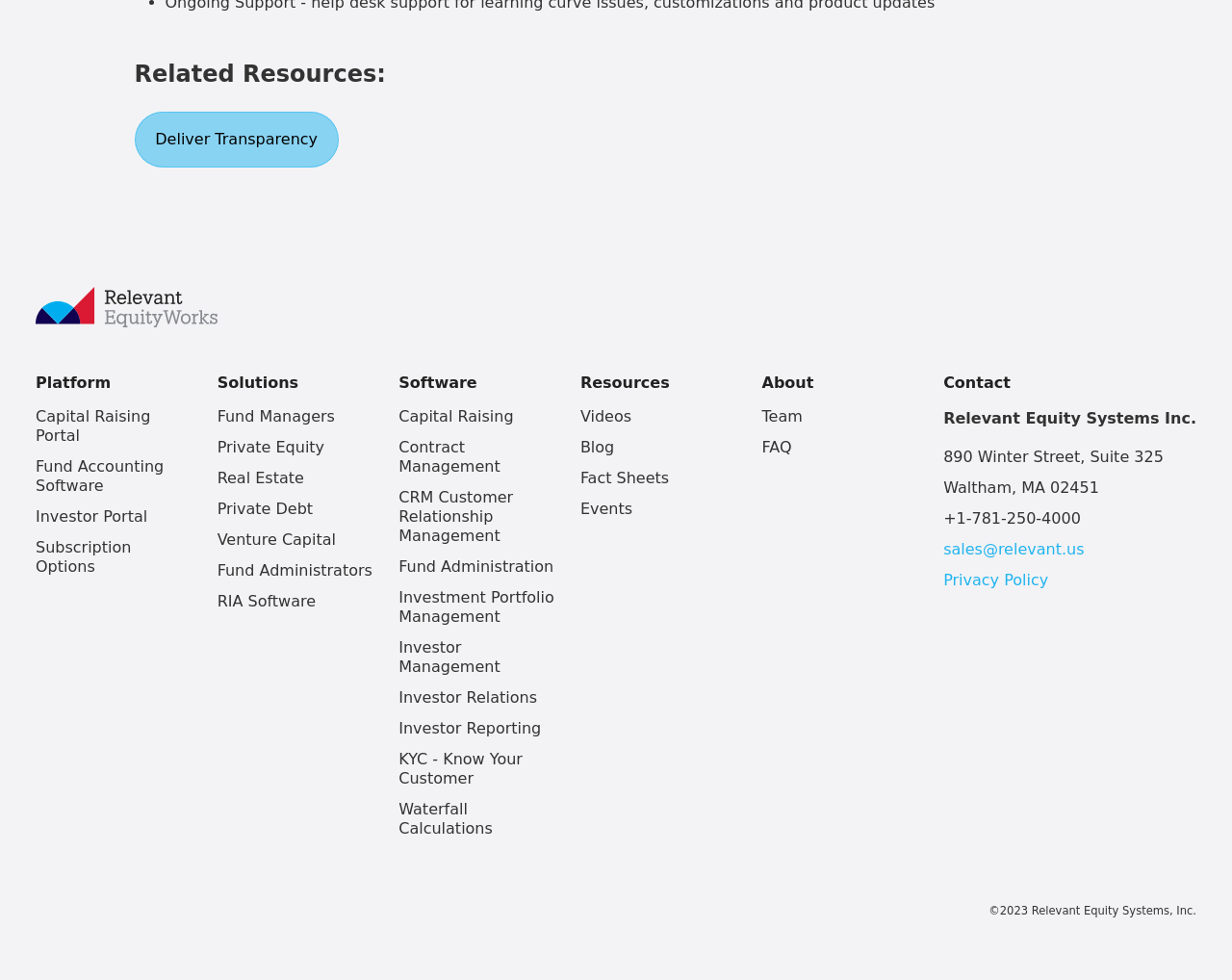Provide a short answer using a single word or phrase for the following question: 
How many software products are listed?

9